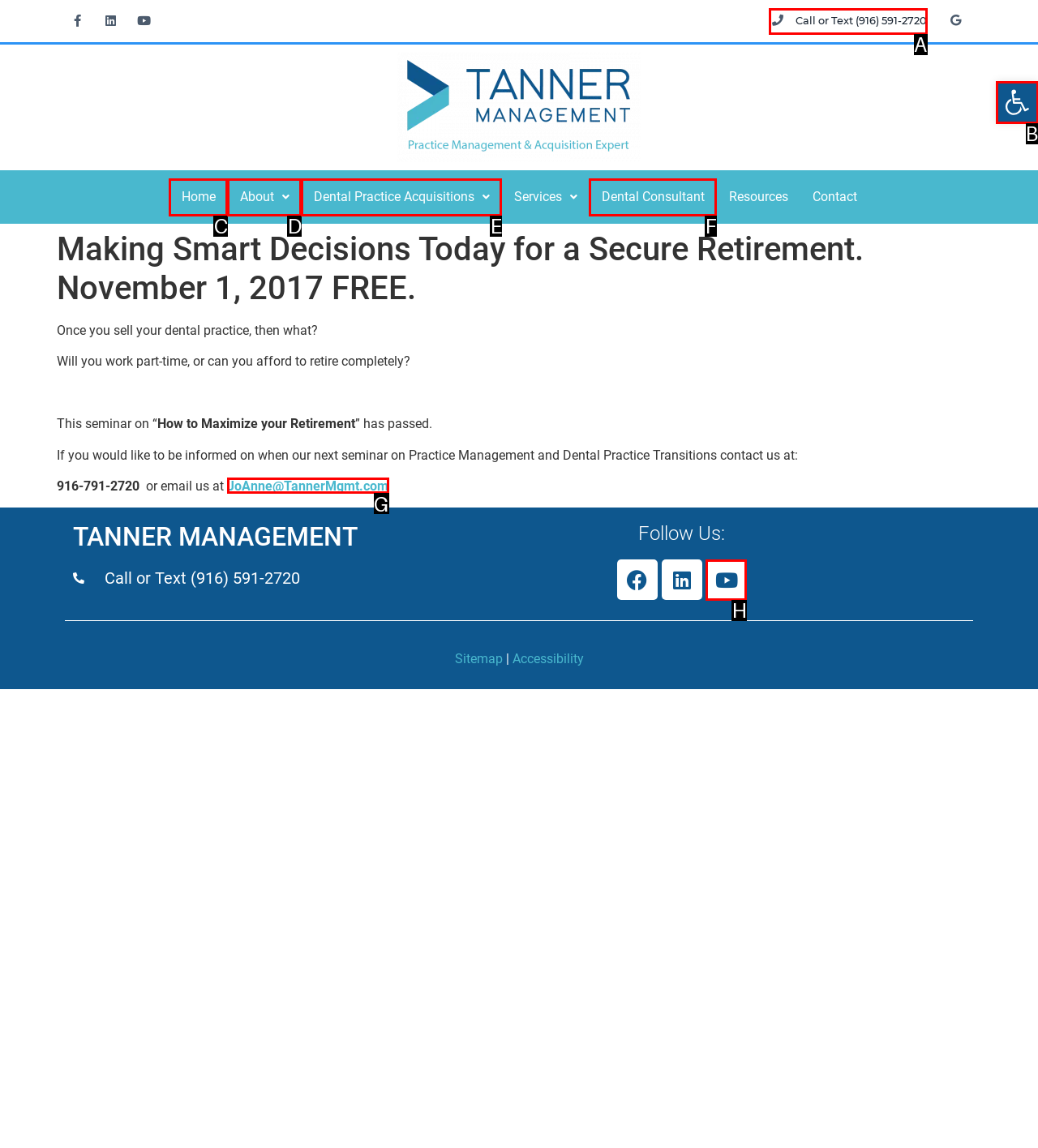Choose the HTML element that matches the description: Call or Text (916) 591-2720
Reply with the letter of the correct option from the given choices.

A